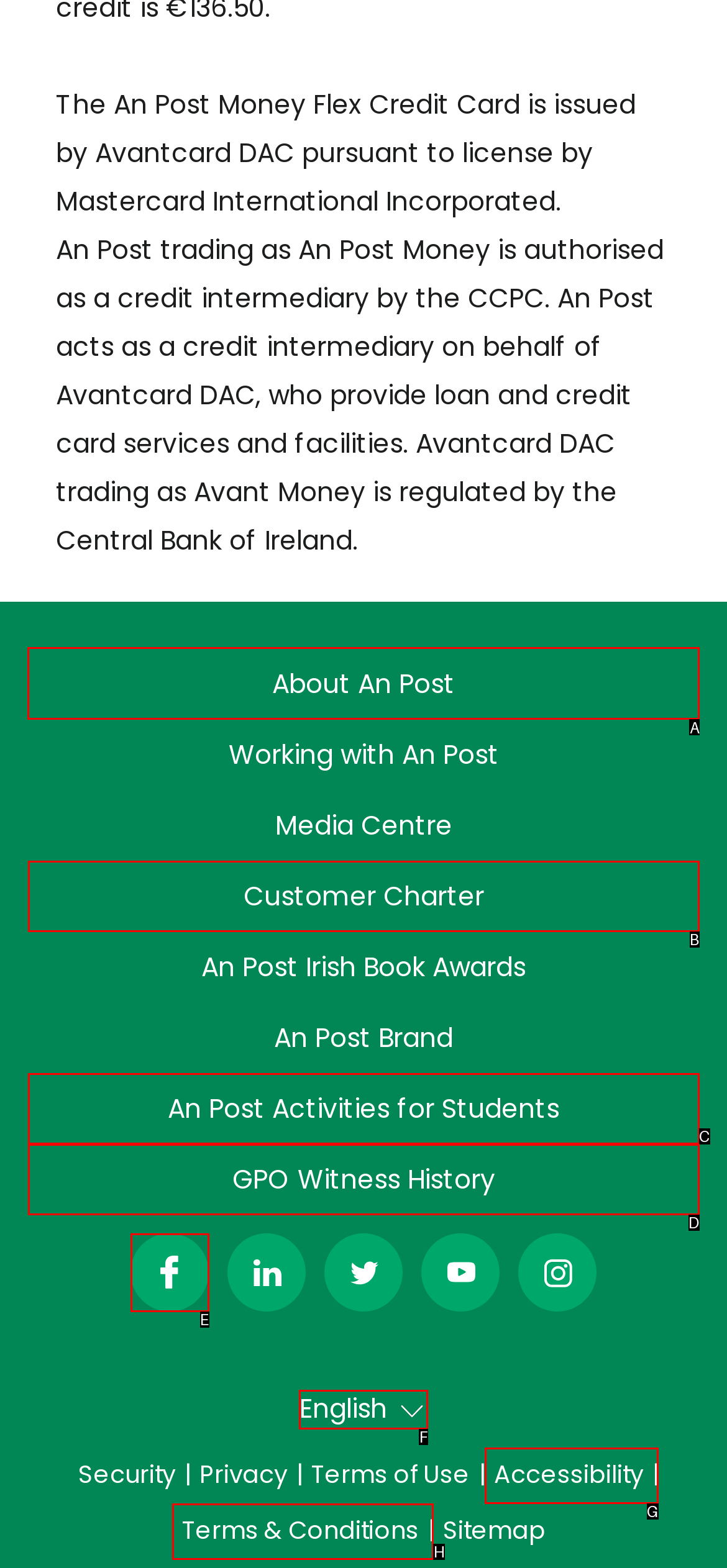To perform the task "Click on About An Post", which UI element's letter should you select? Provide the letter directly.

A